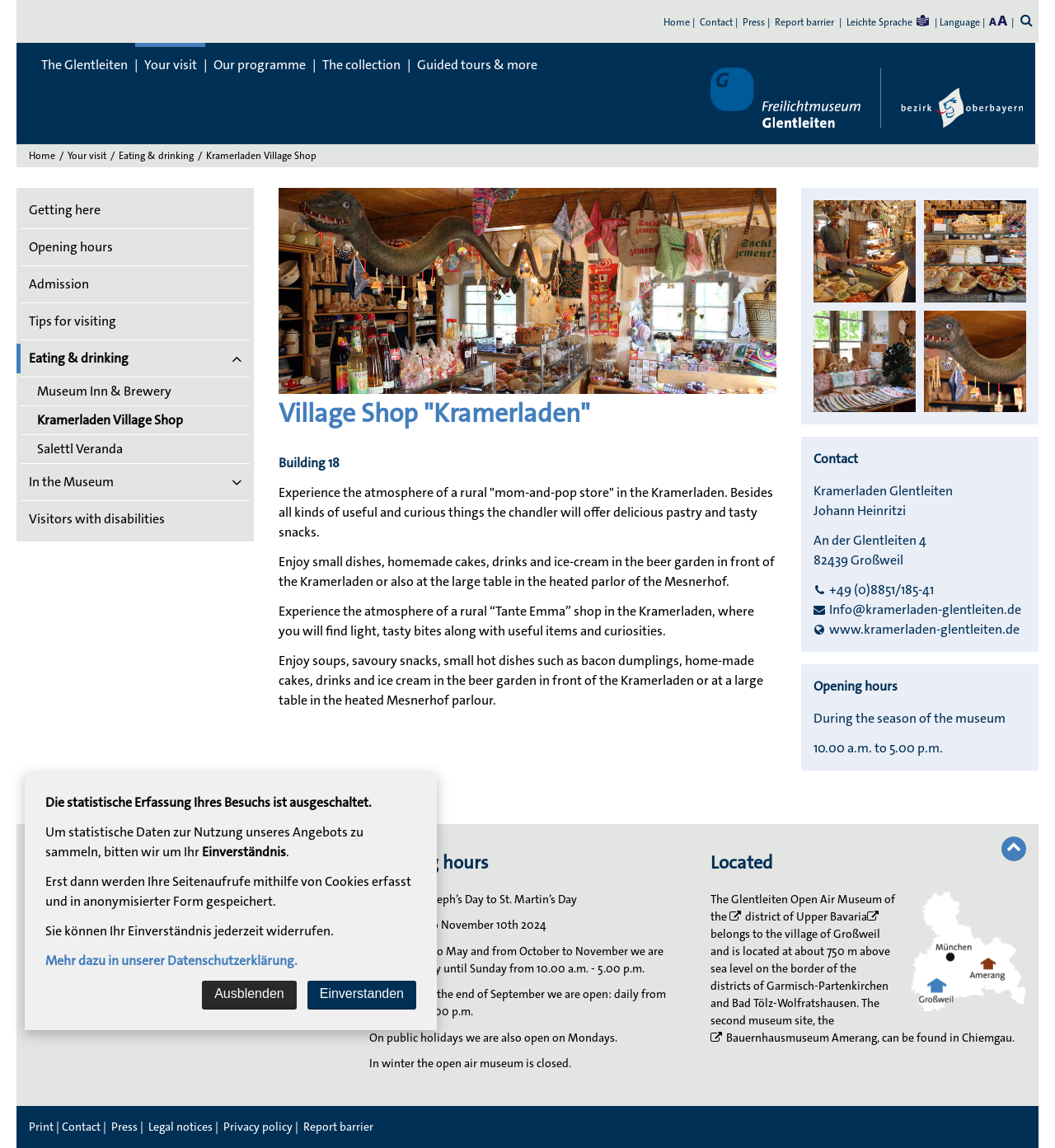Pinpoint the bounding box coordinates of the area that should be clicked to complete the following instruction: "Click the 'Home' link". The coordinates must be given as four float numbers between 0 and 1, i.e., [left, top, right, bottom].

[0.629, 0.014, 0.654, 0.025]